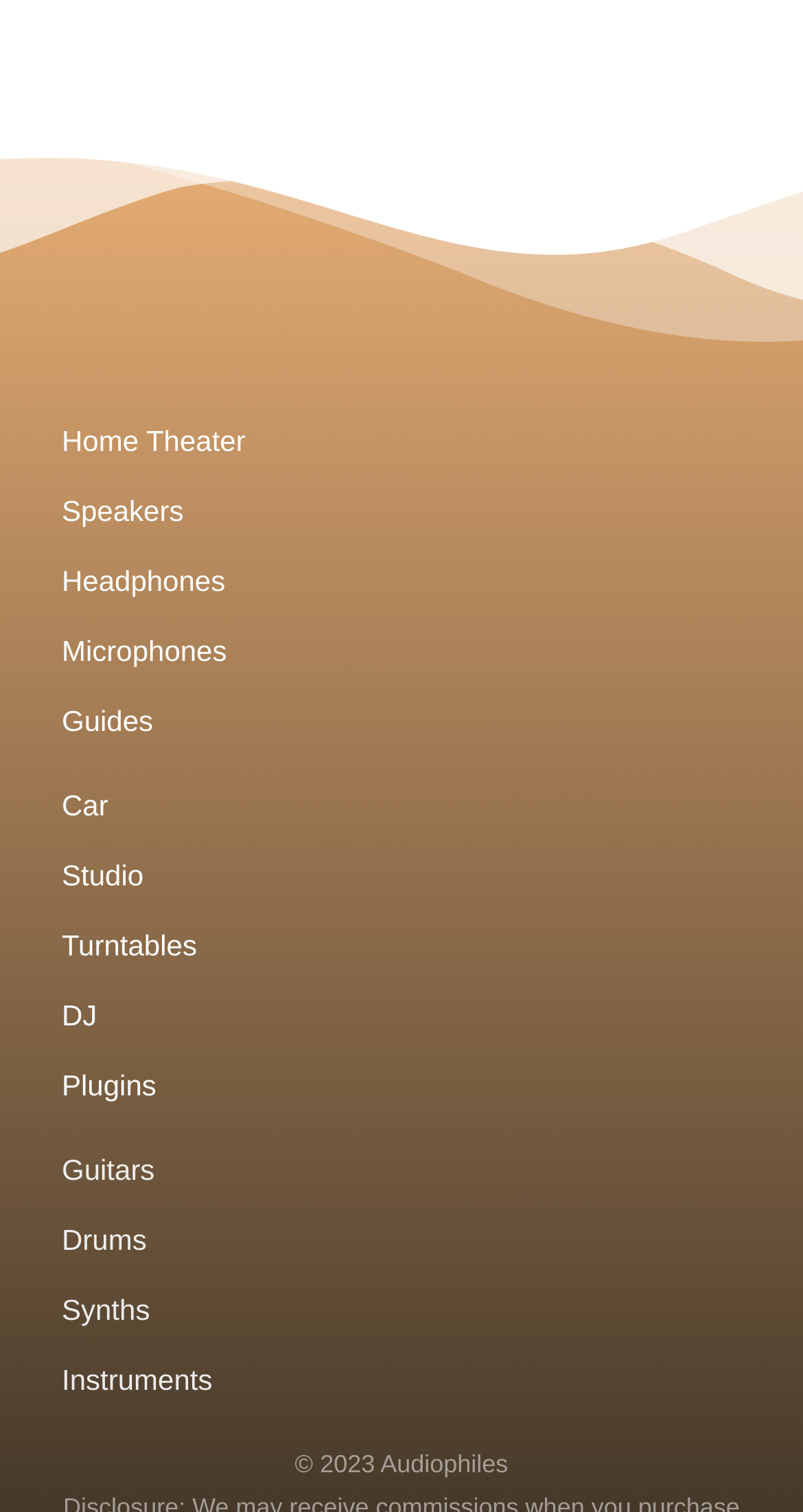Determine the coordinates of the bounding box for the clickable area needed to execute this instruction: "Browse Speakers".

[0.077, 0.324, 0.923, 0.353]